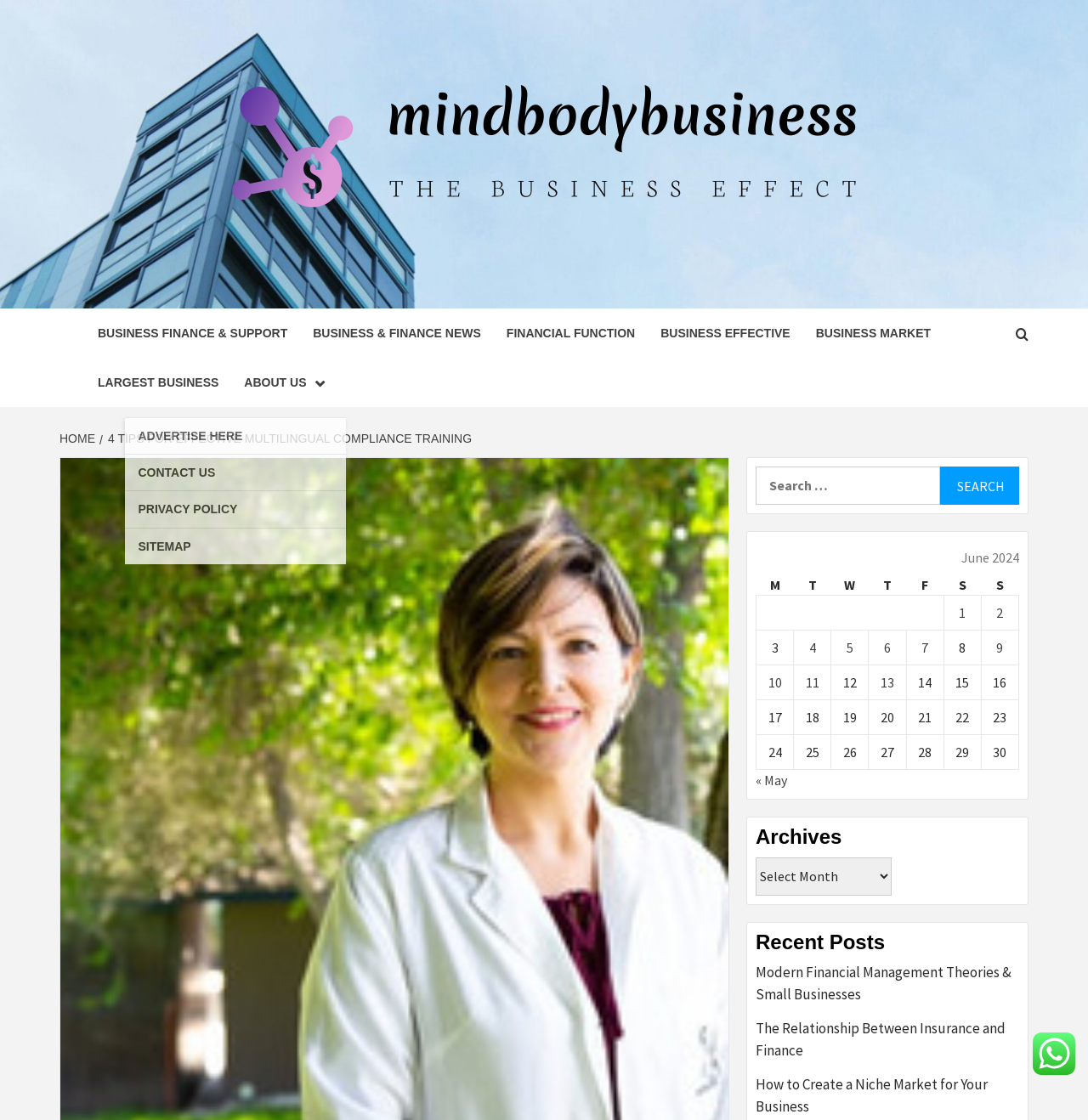Deliver a detailed narrative of the webpage's visual and textual elements.

The webpage is titled "4 Tips For Effective Multilingual Compliance Training – Mindbodybusiness". At the top, there is a logo and a link to "Mindbodybusiness" on the left, followed by a series of links to various business-related topics, including "BUSINESS FINANCE & SUPPORT", "BUSINESS & FINANCE NEWS", and "LARGEST BUSINESS". 

Below these links, there is a navigation menu with a breadcrumb trail, showing the current page's location within the website. The breadcrumb trail is followed by a search bar with a search button. 

The main content of the page is a table displaying a calendar for June 2024. The table has seven columns, one for each day of the week, and multiple rows, each representing a day of the month. Each cell in the table contains a link to a post published on that day, with the post title and date. 

Above the calendar table, there is a navigation menu allowing users to move to the previous or next month. The previous month, May, is linked to the left, and the next month is not linked, but there is a blank space to the right.